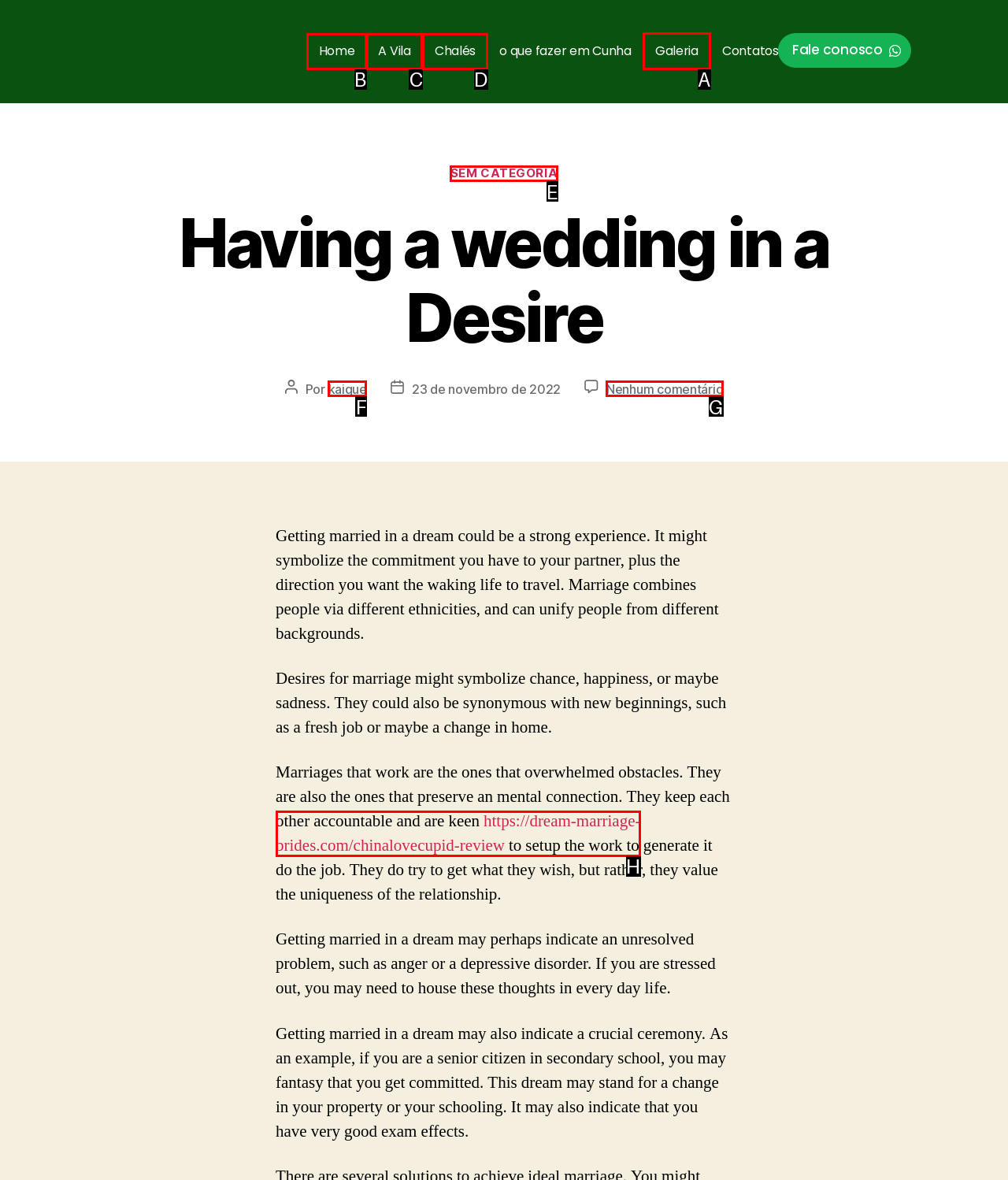Given the task: View Galeria, point out the letter of the appropriate UI element from the marked options in the screenshot.

A